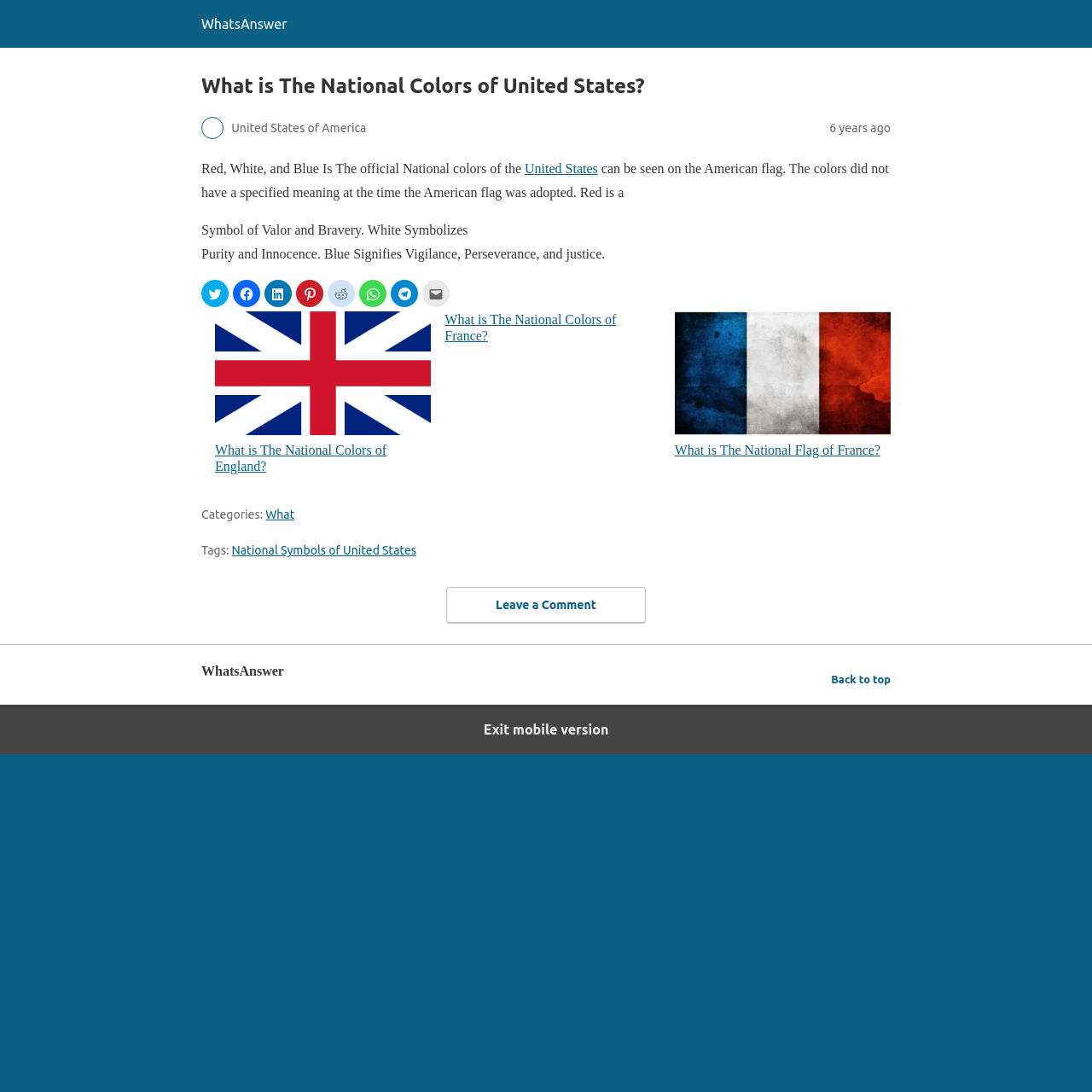Carefully observe the image and respond to the question with a detailed answer:
How many years ago was the information about the national colors of the United States posted?

The answer can be found in the article section of the webpage, where it is stated that the information was posted '6 years ago'.